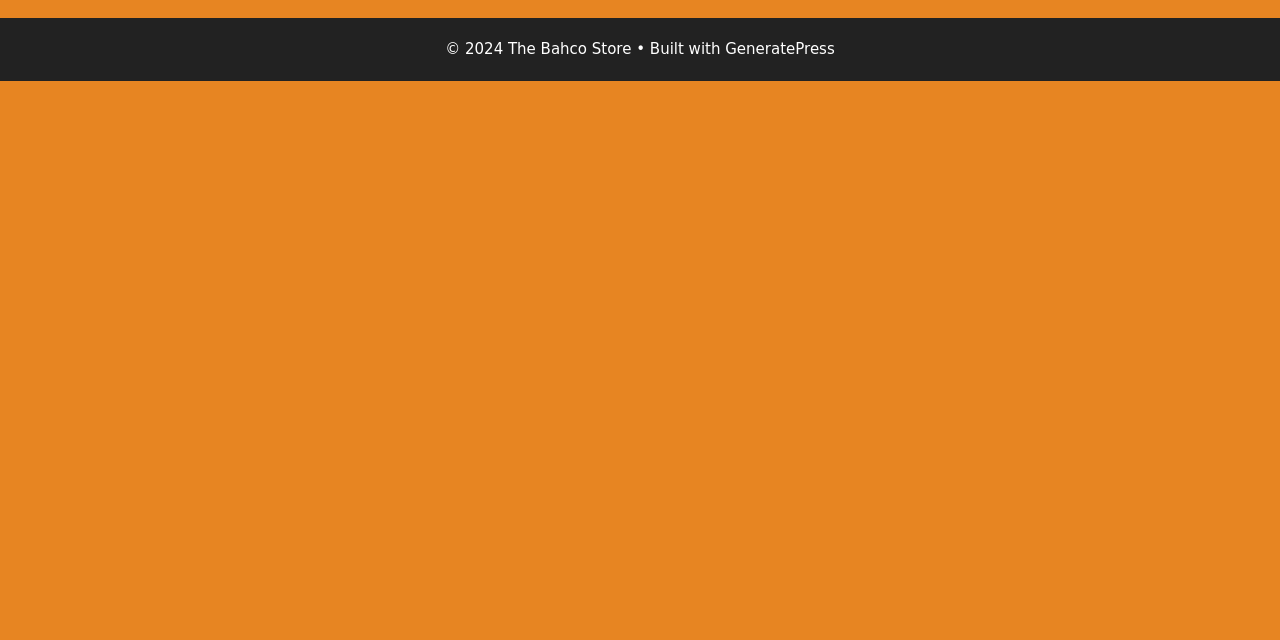Identify the bounding box coordinates for the UI element mentioned here: "Kira Bellingham". Provide the coordinates as four float values between 0 and 1, i.e., [left, top, right, bottom].

None